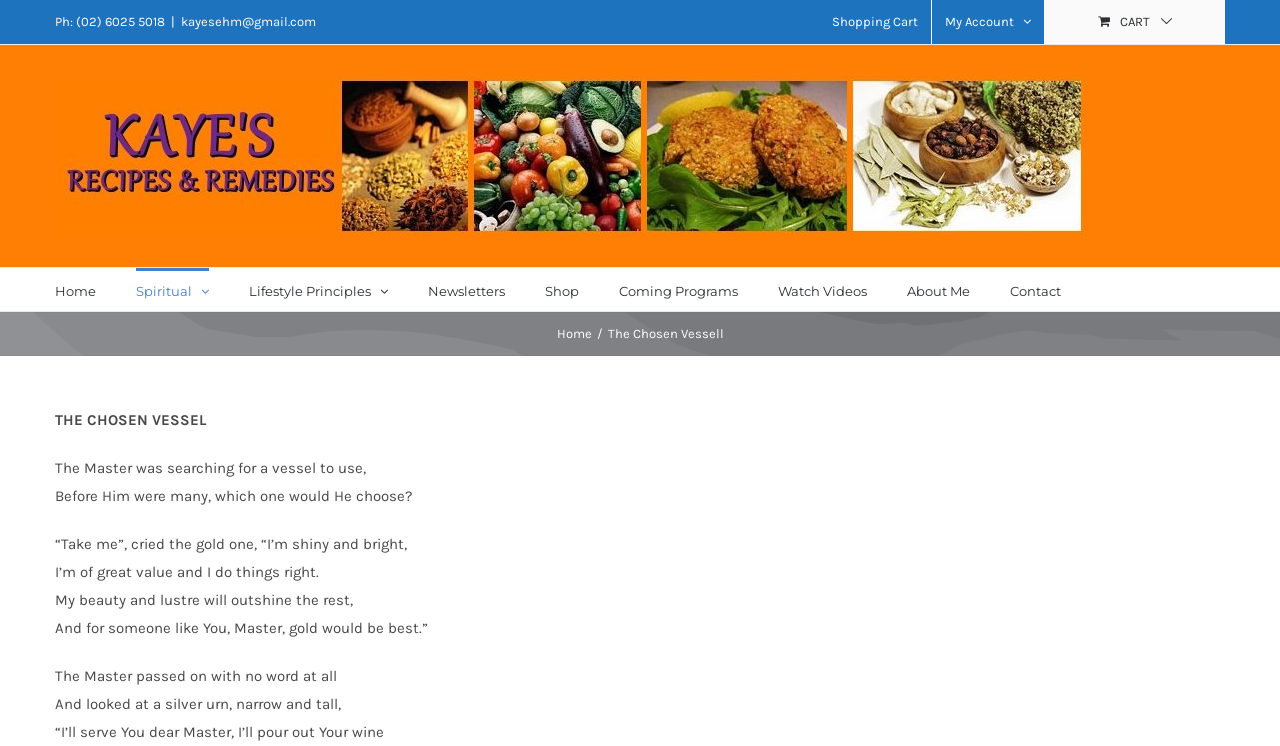Locate the bounding box coordinates for the element described below: "+44(0) 1225 863988". The coordinates must be four float values between 0 and 1, formatted as [left, top, right, bottom].

None